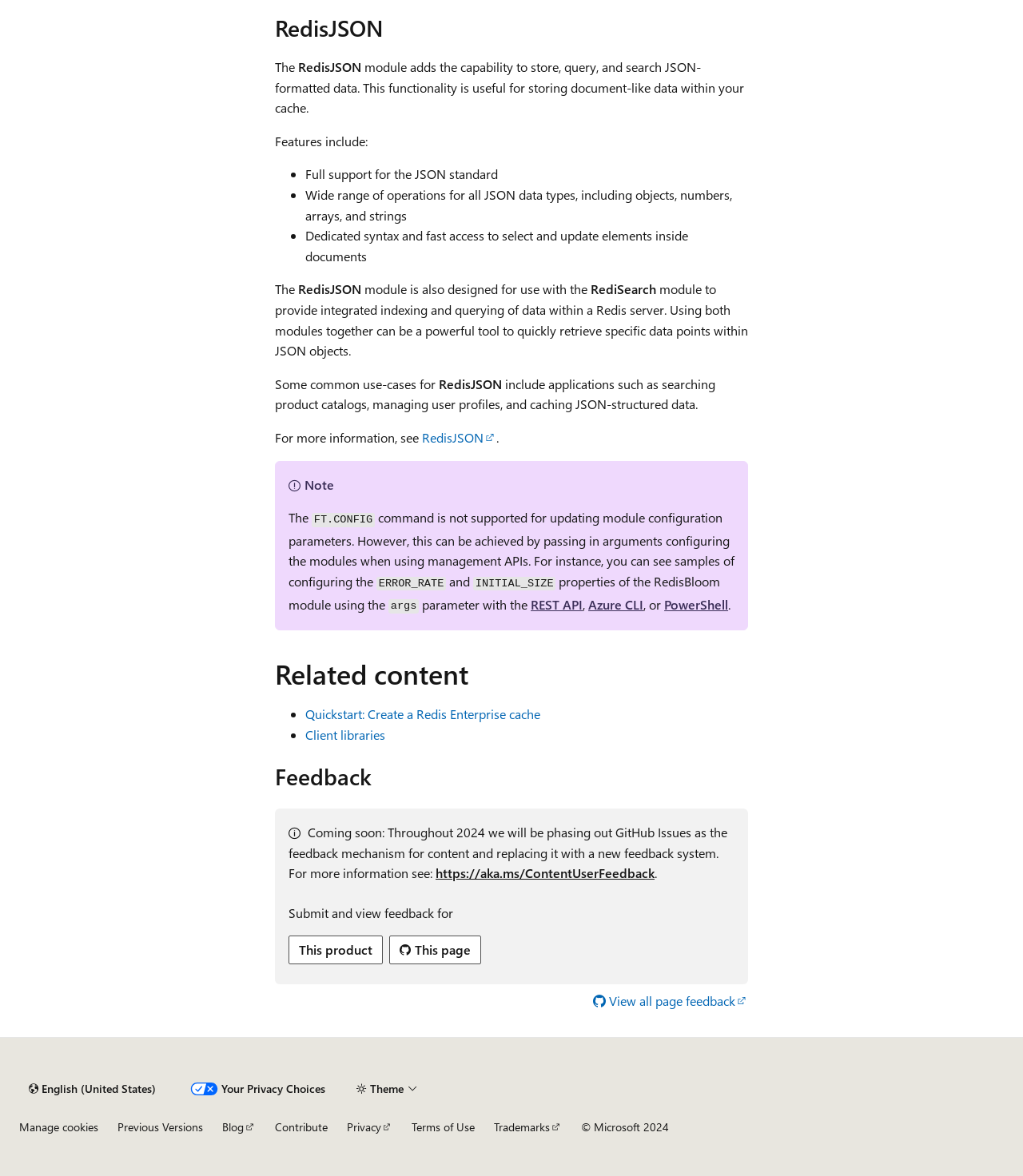Determine the bounding box coordinates for the area that should be clicked to carry out the following instruction: "Send feedback about this page".

[0.38, 0.796, 0.471, 0.82]